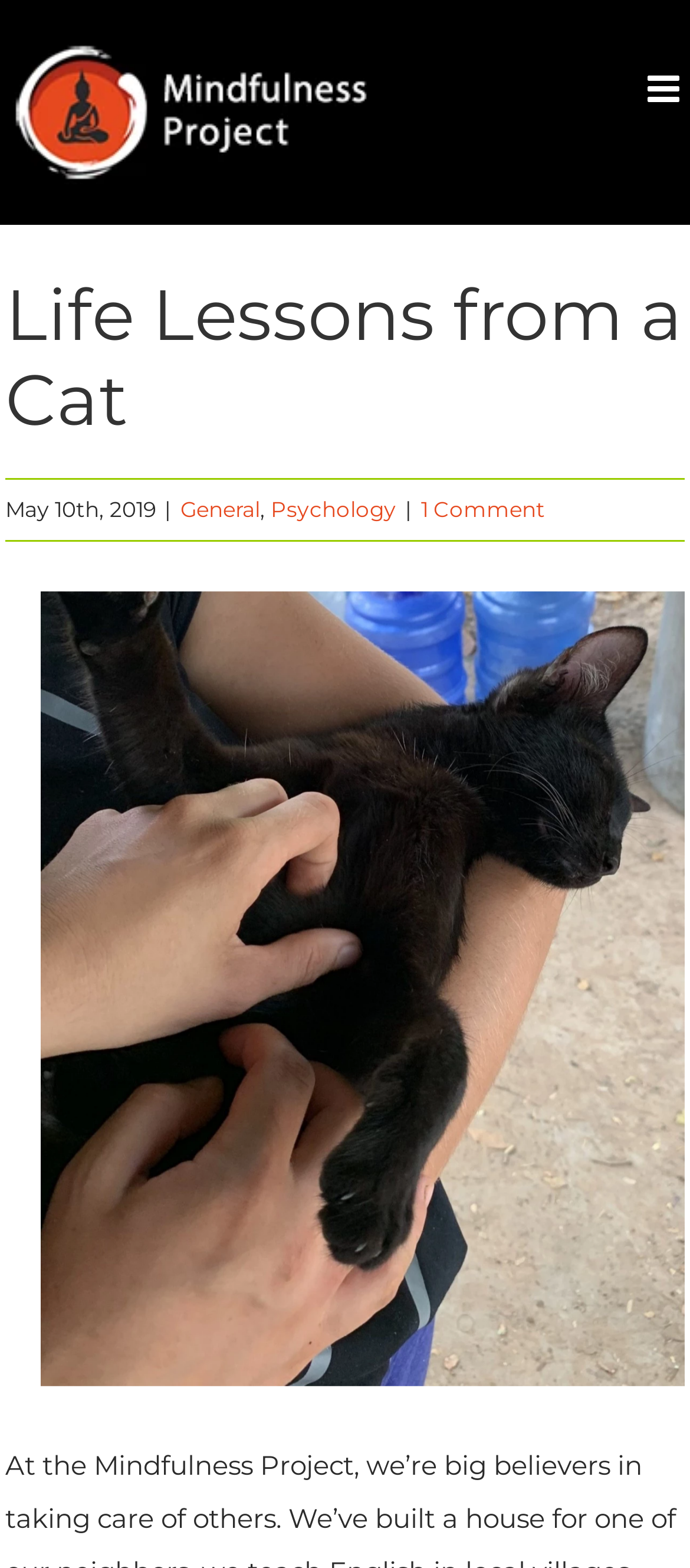What is the logo of the website?
Please give a detailed and elaborate explanation in response to the question.

The logo of the website is located at the top-left corner of the webpage, and it is a clickable link. It is an image with the text 'Mindfulness-Project Logo'.